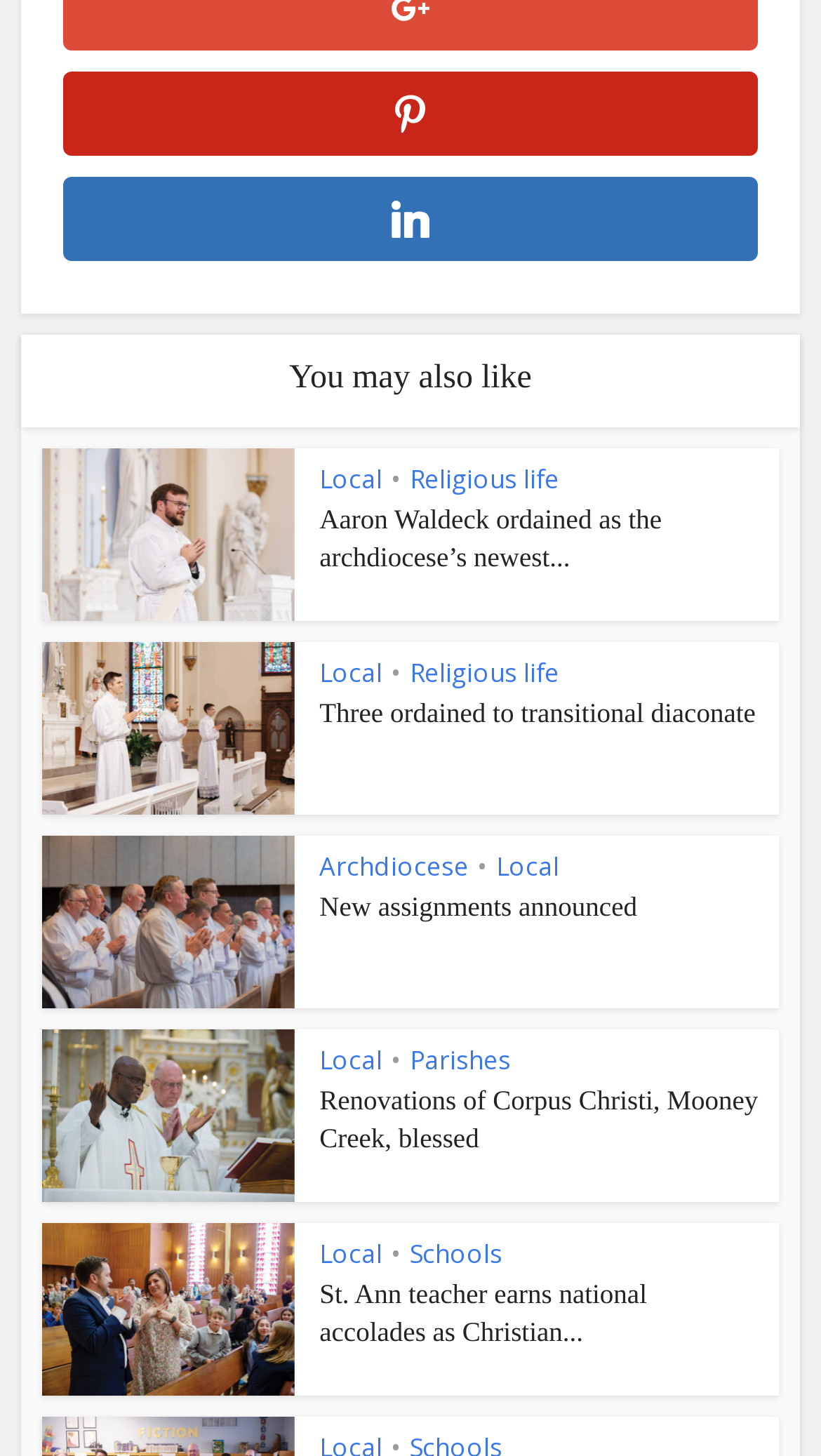Given the description of a UI element: "Three ordained to transitional diaconate", identify the bounding box coordinates of the matching element in the webpage screenshot.

[0.389, 0.478, 0.92, 0.5]